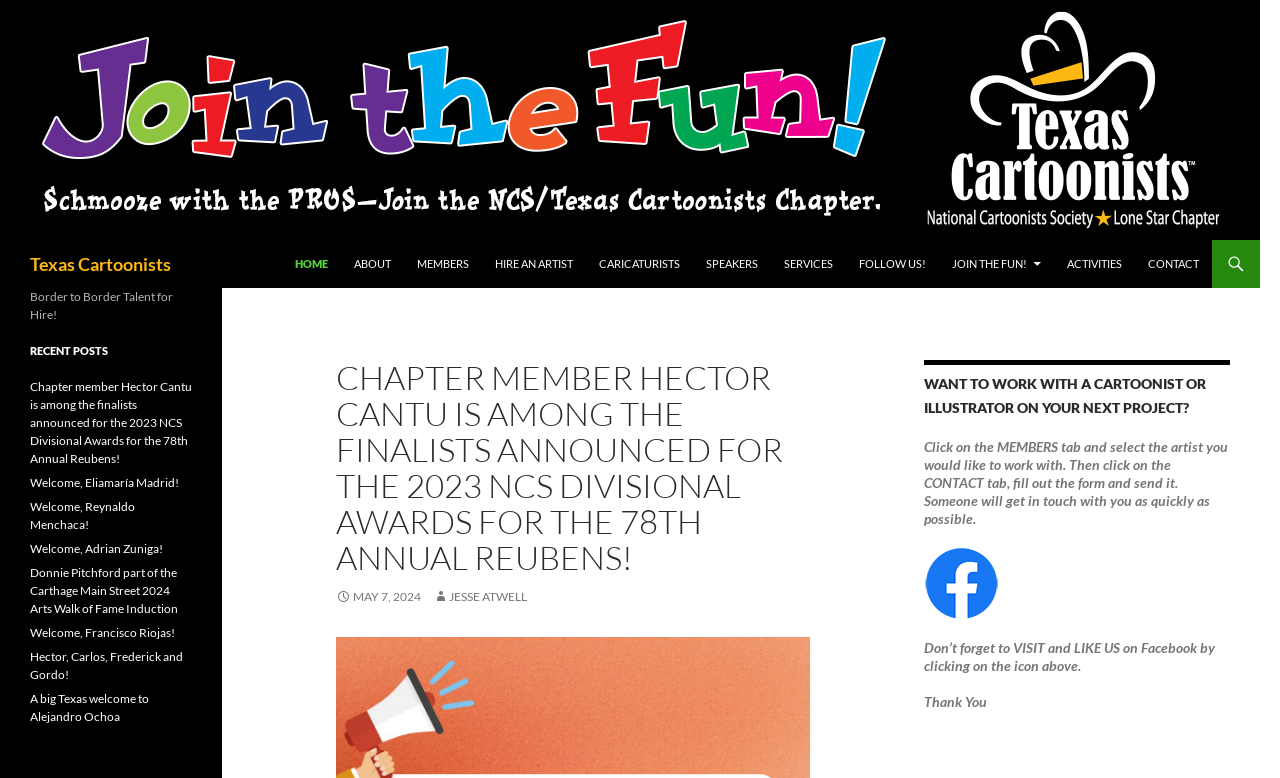What is the theme of the webpage?
Refer to the image and answer the question using a single word or phrase.

Cartoonists and Illustrators